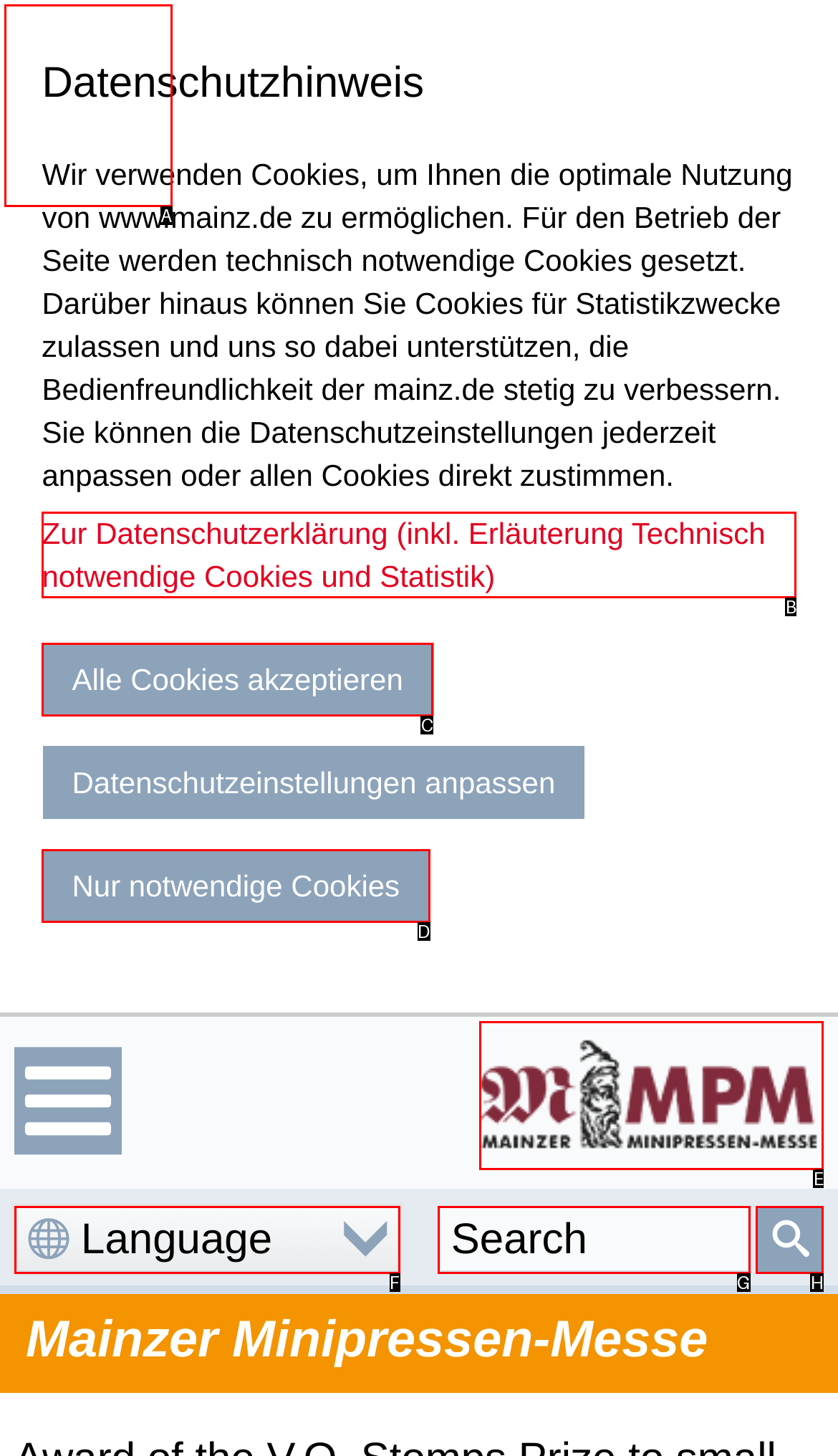Based on the description: parent_node: Search name="q" placeholder="Search", identify the matching lettered UI element.
Answer by indicating the letter from the choices.

G